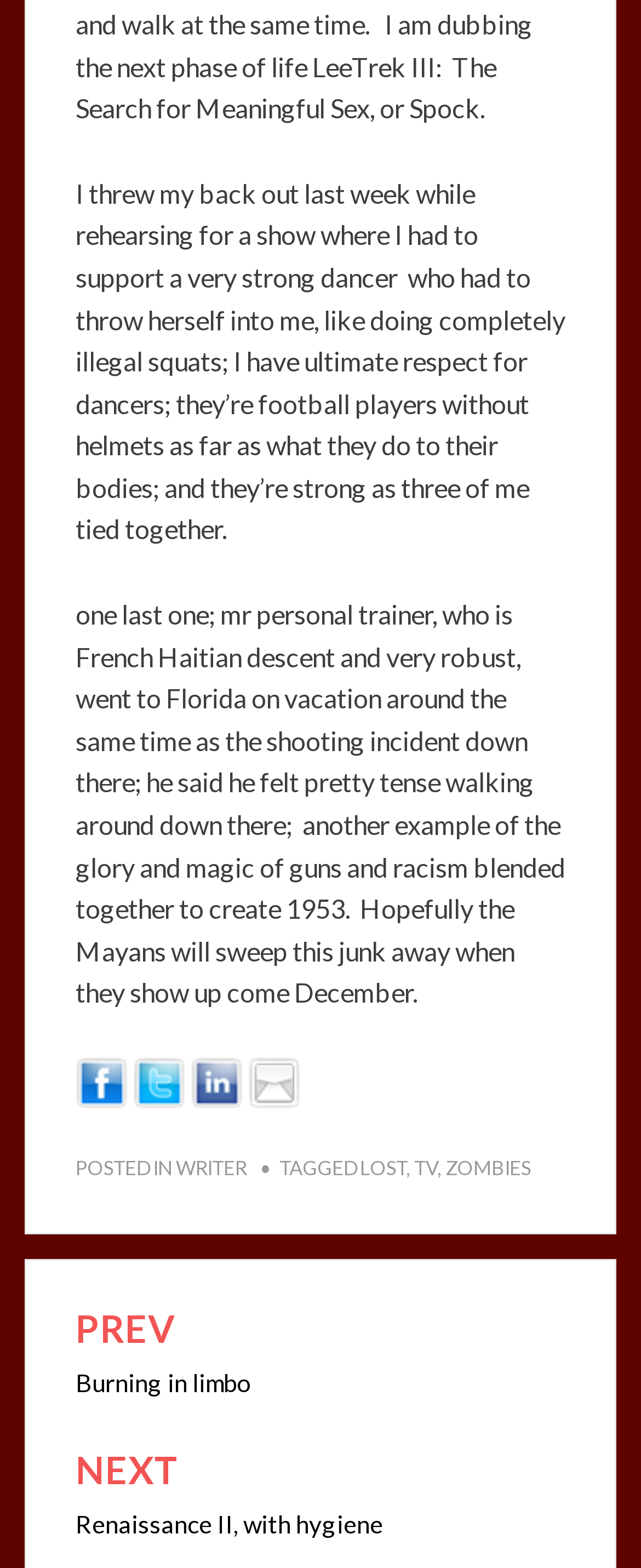What is the category of the post?
Please answer the question with as much detail as possible using the screenshot.

I looked at the footer section of the page and found the category 'POSTED IN' followed by a link 'WRITER', so the category of the post is WRITER.